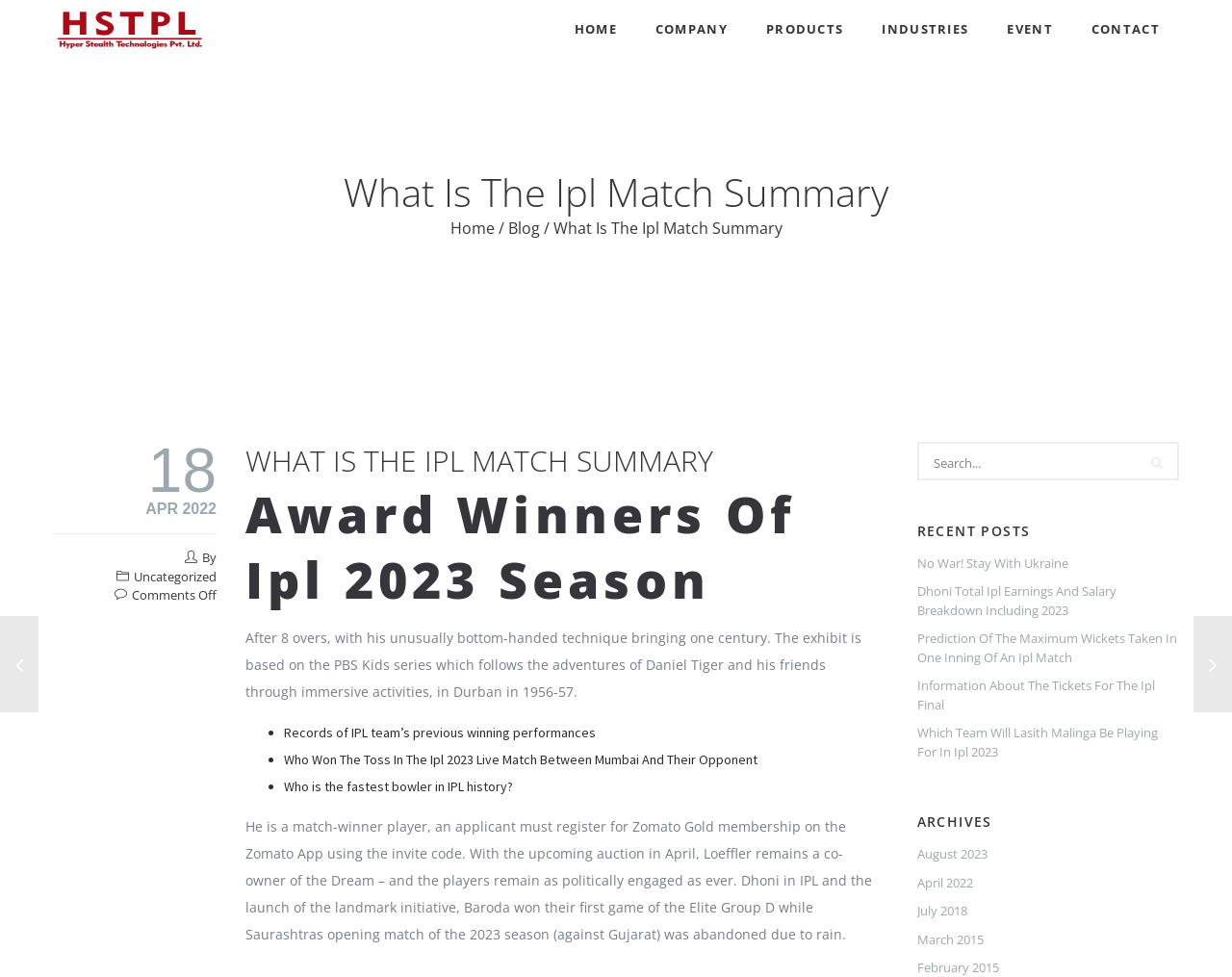Provide a short, one-word or phrase answer to the question below:
How many recent posts are listed?

5